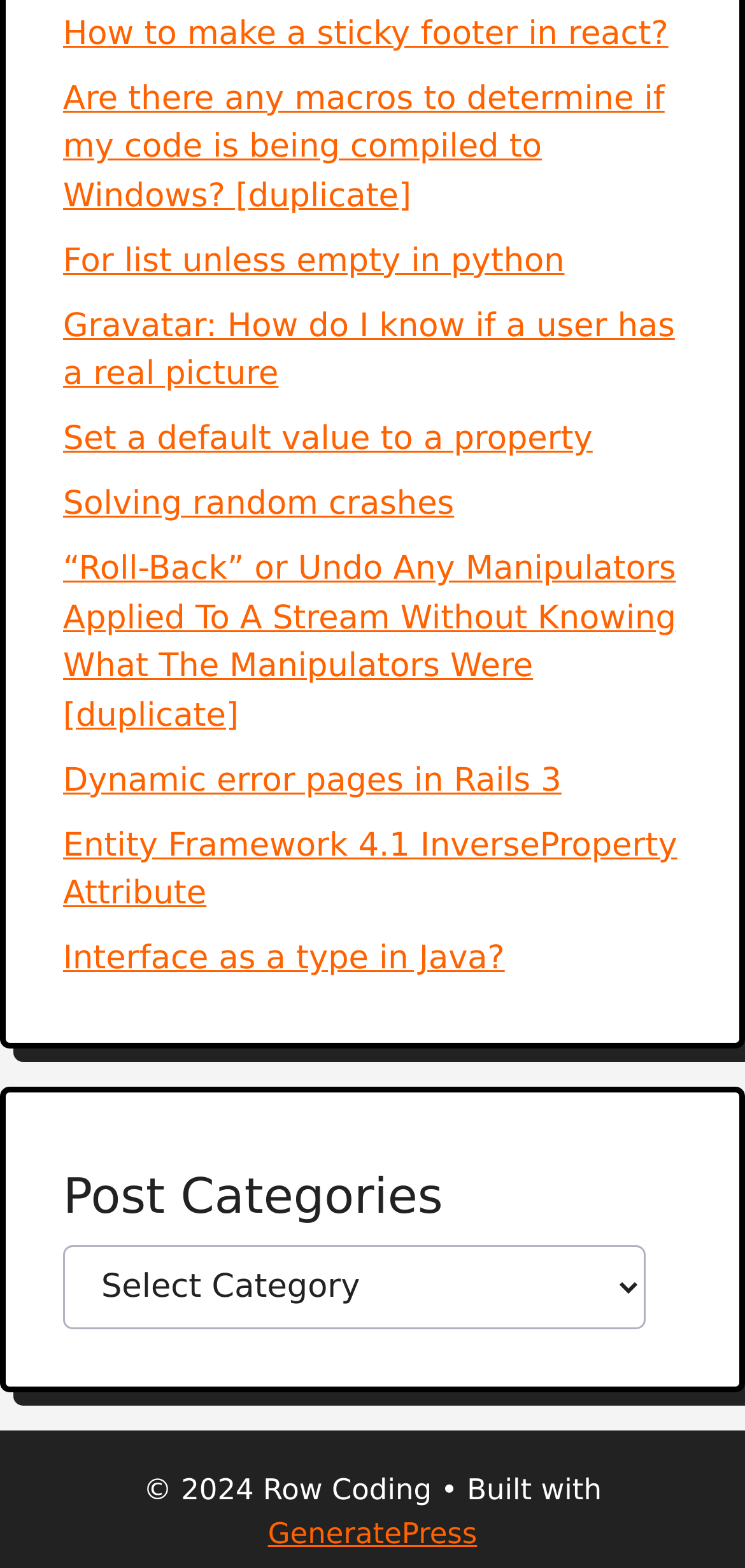Determine the bounding box for the UI element as described: "Entity Framework 4.1 InverseProperty Attribute". The coordinates should be represented as four float numbers between 0 and 1, formatted as [left, top, right, bottom].

[0.085, 0.527, 0.909, 0.583]